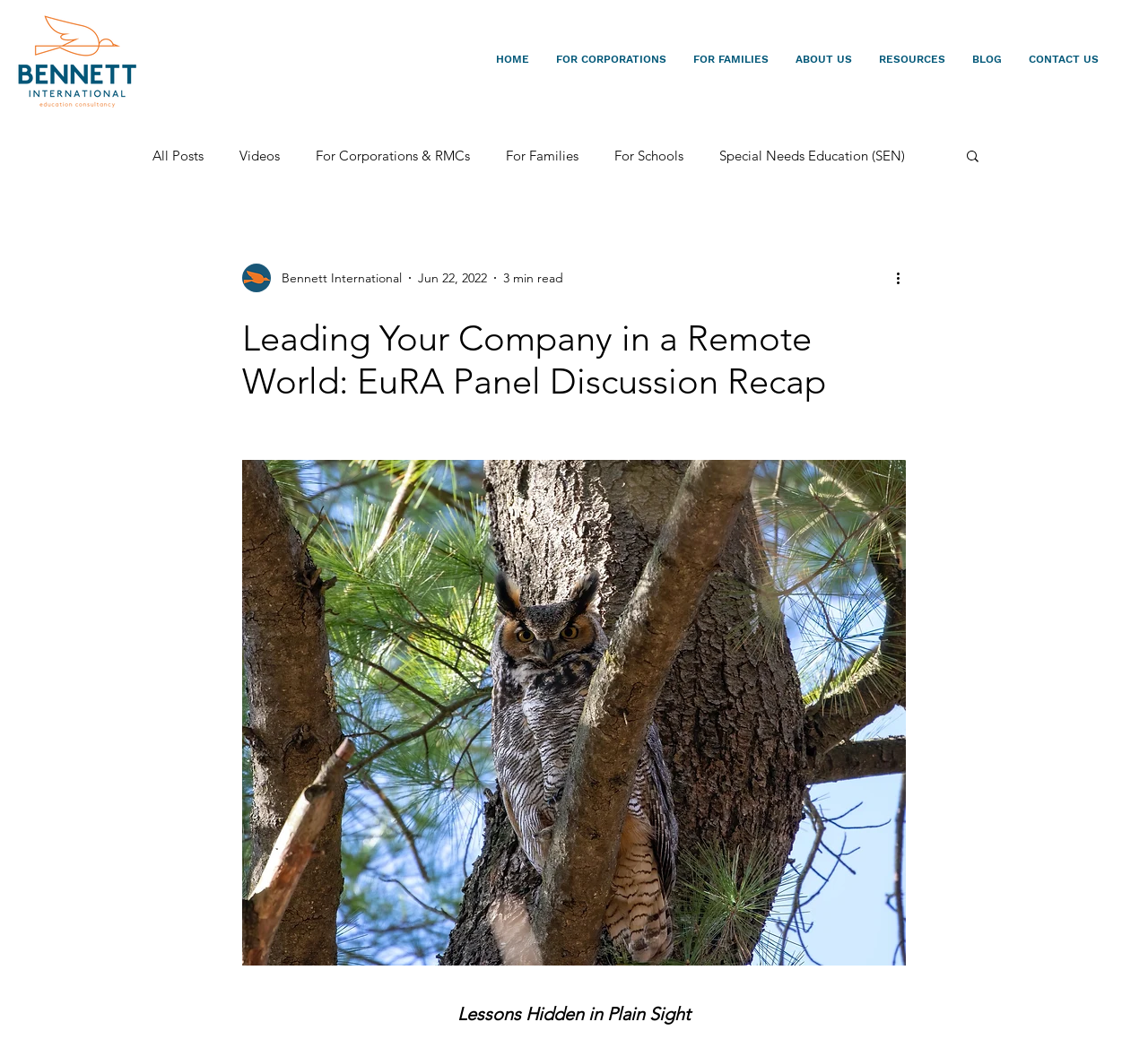Use a single word or phrase to answer this question: 
What is the author's picture?

Writer's picture